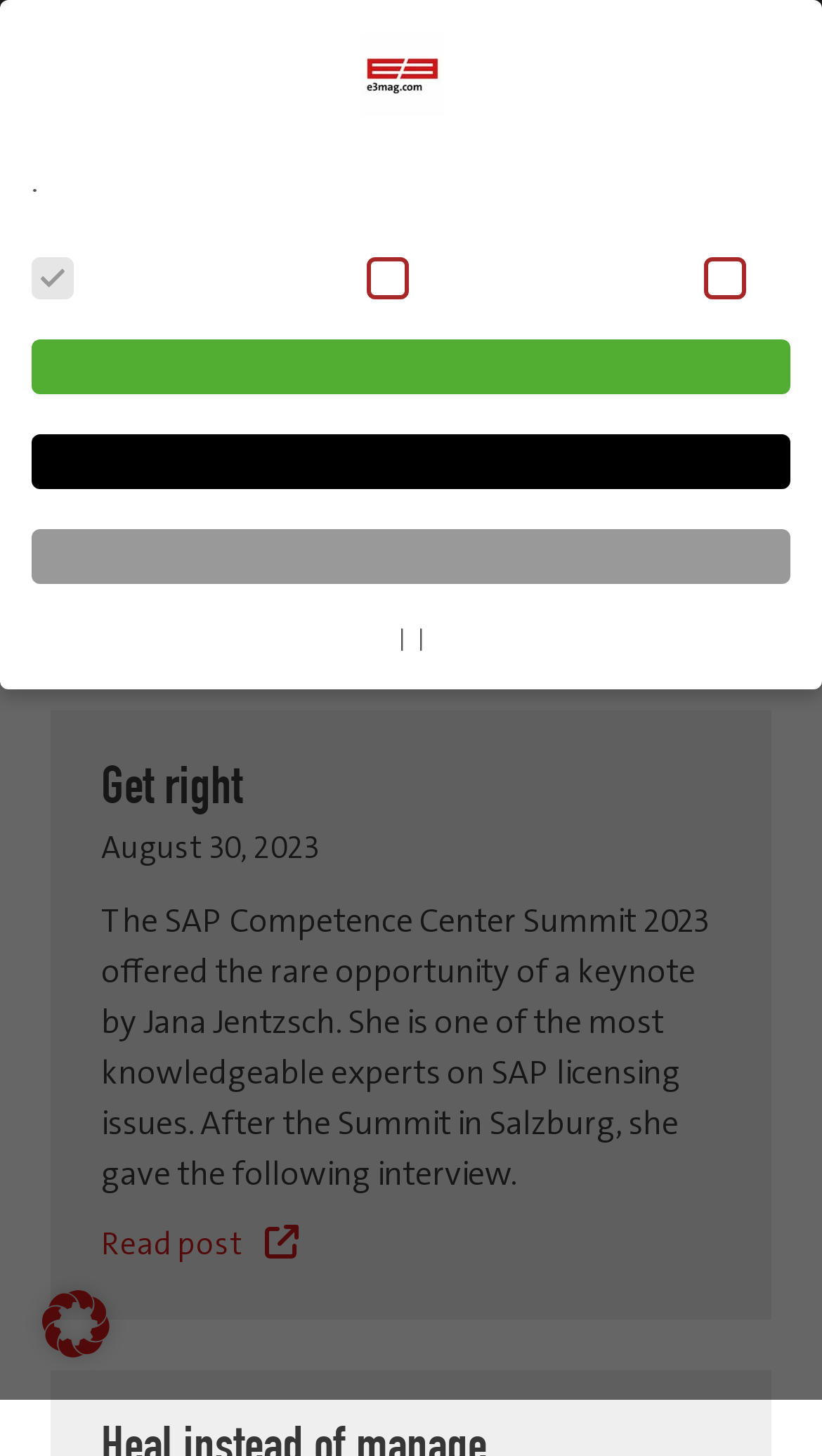Reply to the question with a single word or phrase:
How many language options are available?

3